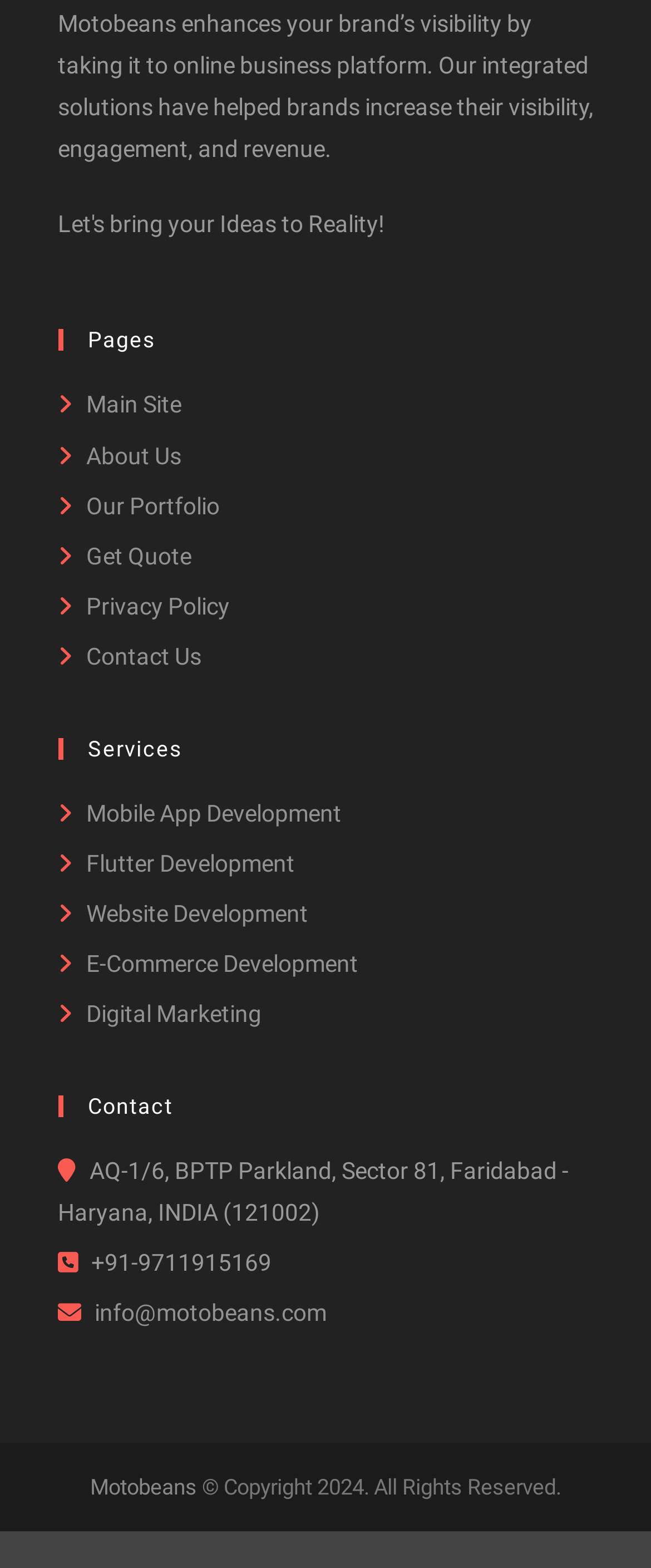Please specify the bounding box coordinates for the clickable region that will help you carry out the instruction: "go to main site".

[0.124, 0.25, 0.278, 0.267]